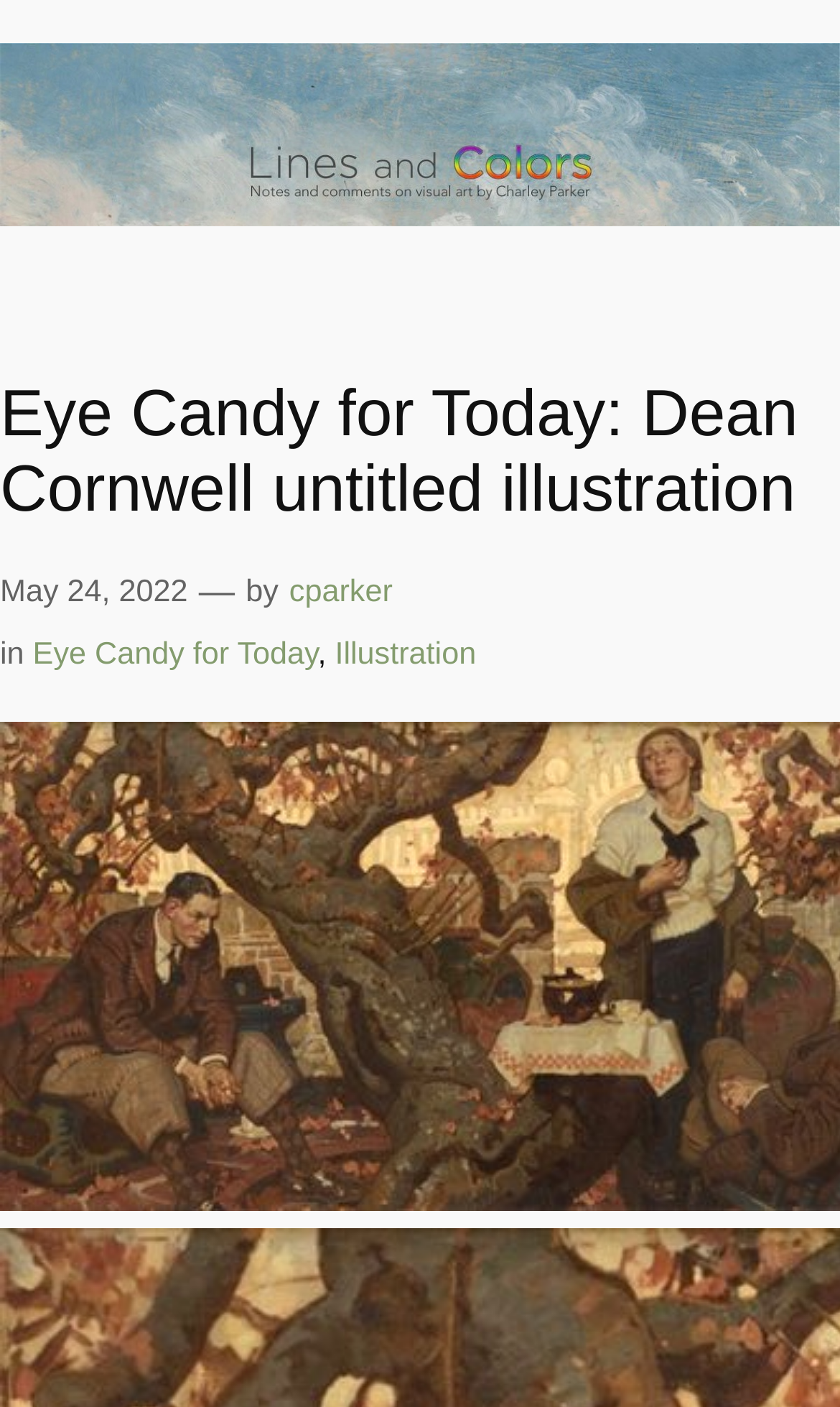Reply to the question below using a single word or brief phrase:
What category is the post in?

Illustration